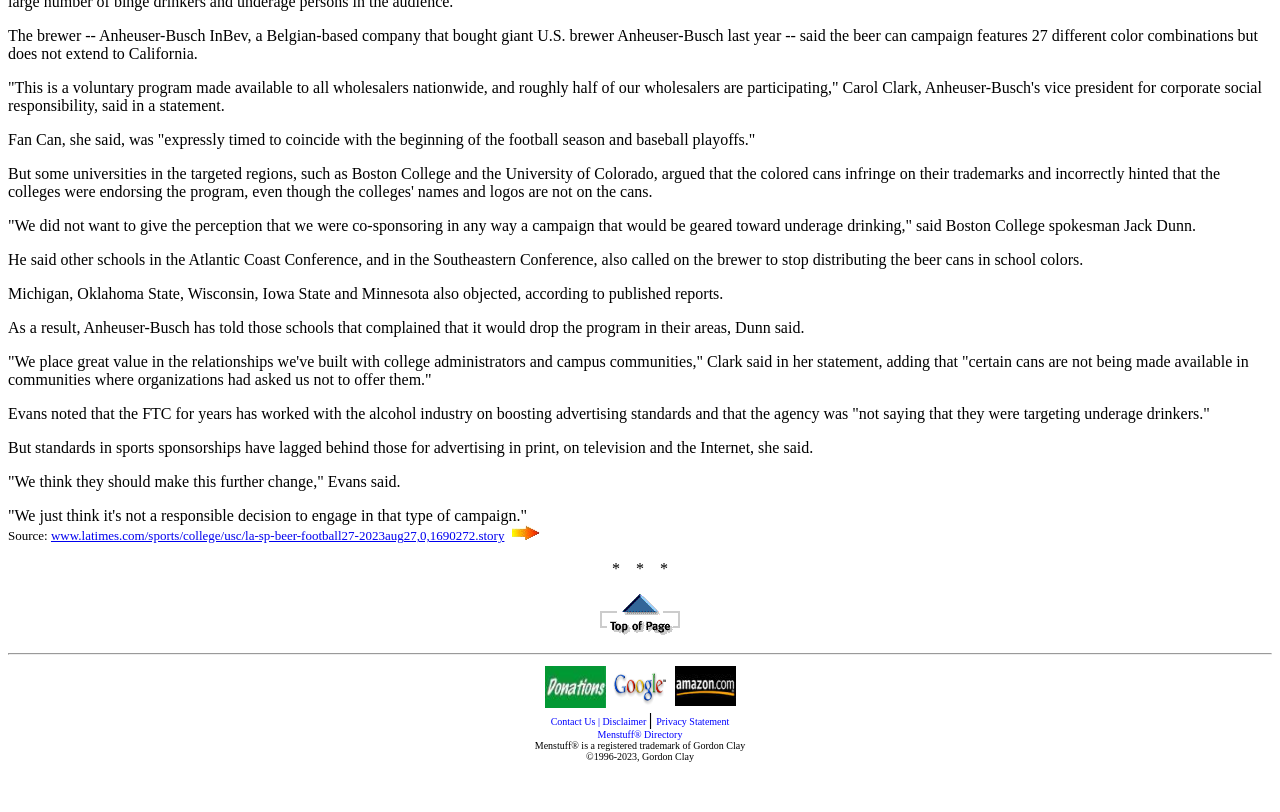Please determine the bounding box coordinates for the element with the description: "parent_node: Search for: name="s" placeholder="Search..."".

None